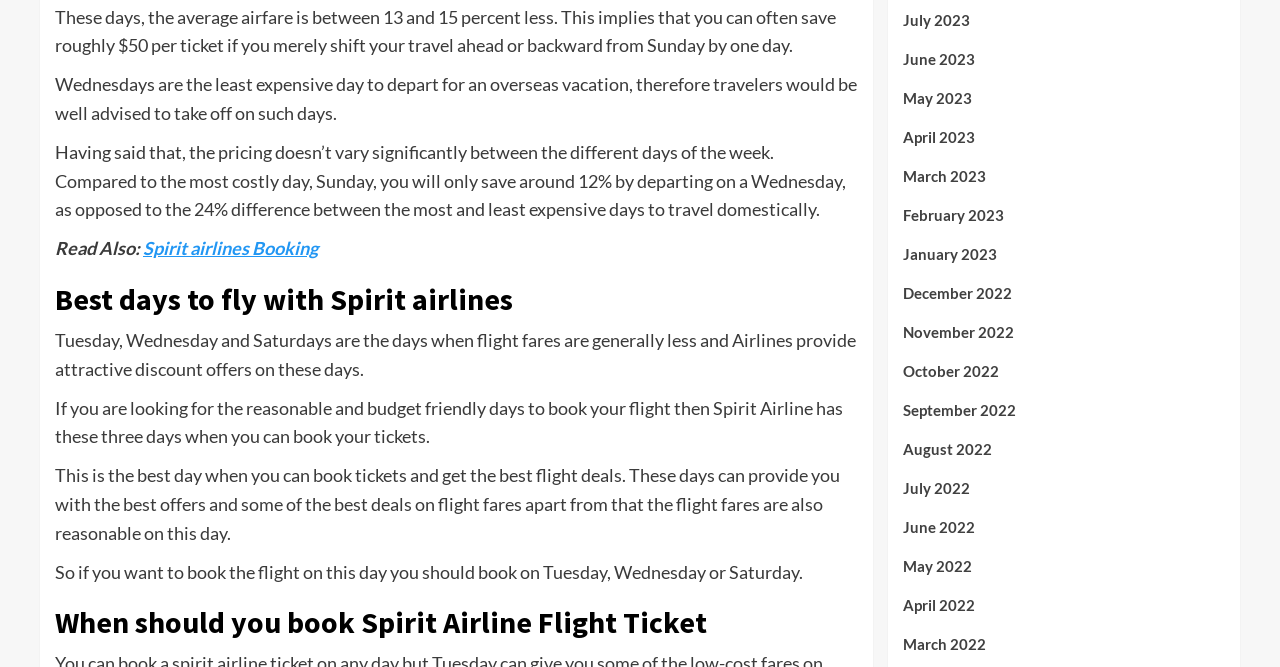Find the bounding box of the web element that fits this description: "Spirit airlines Booking".

[0.112, 0.356, 0.248, 0.389]